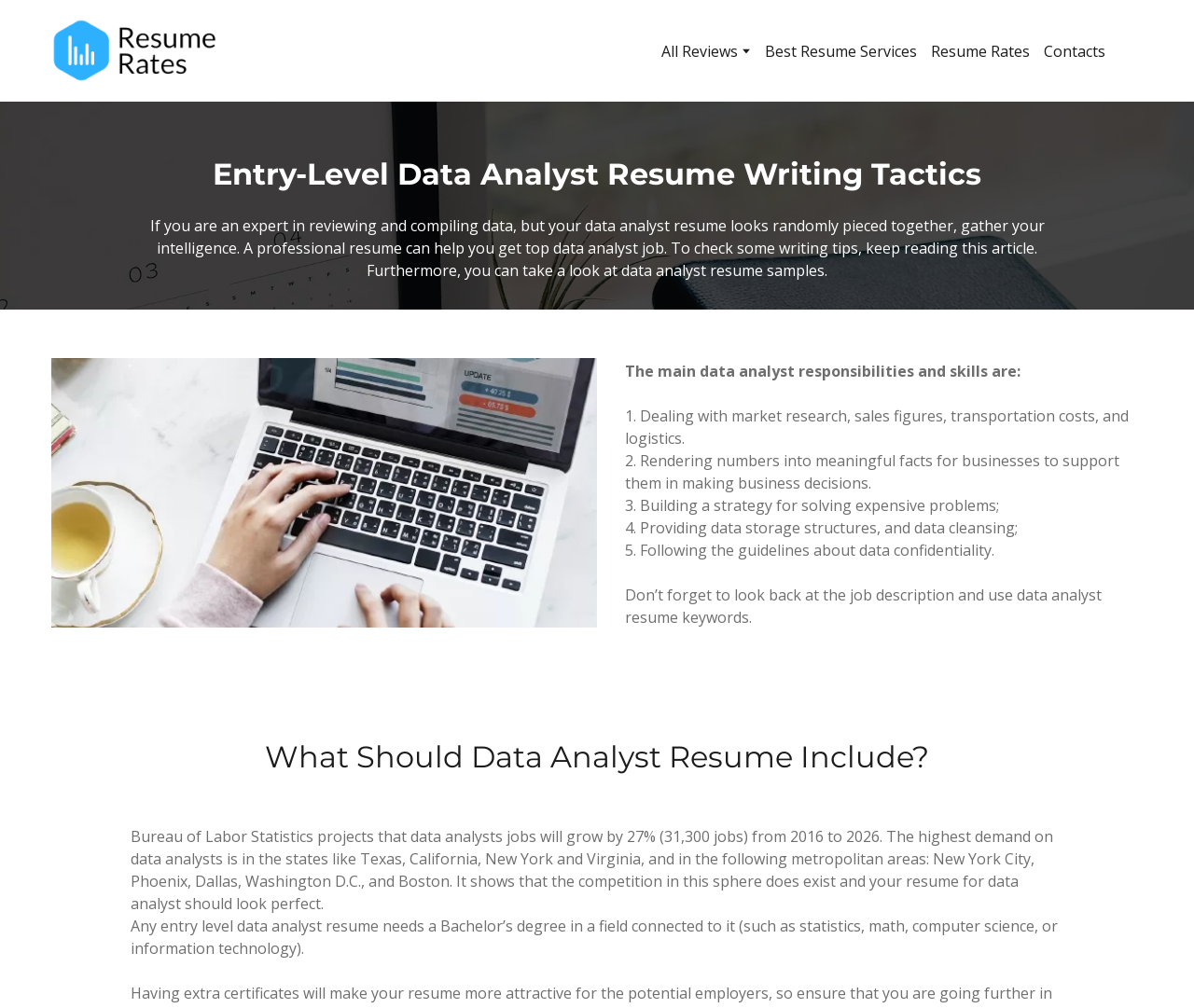Please find and provide the title of the webpage.

Entry-Level Data Analyst Resume Writing Tactics